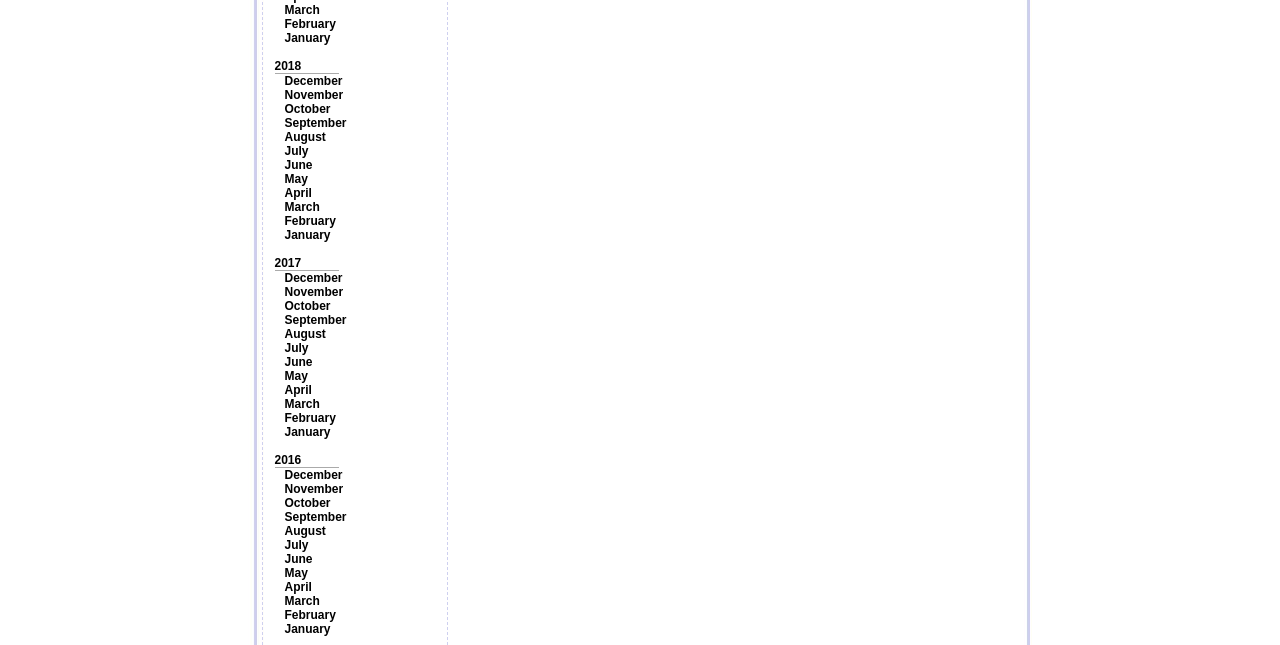What is the first month listed for 2017?
Please provide a comprehensive and detailed answer to the question.

By looking at the links for 2017, I found that the first month listed is January, which is located at the top of the 2017 section.